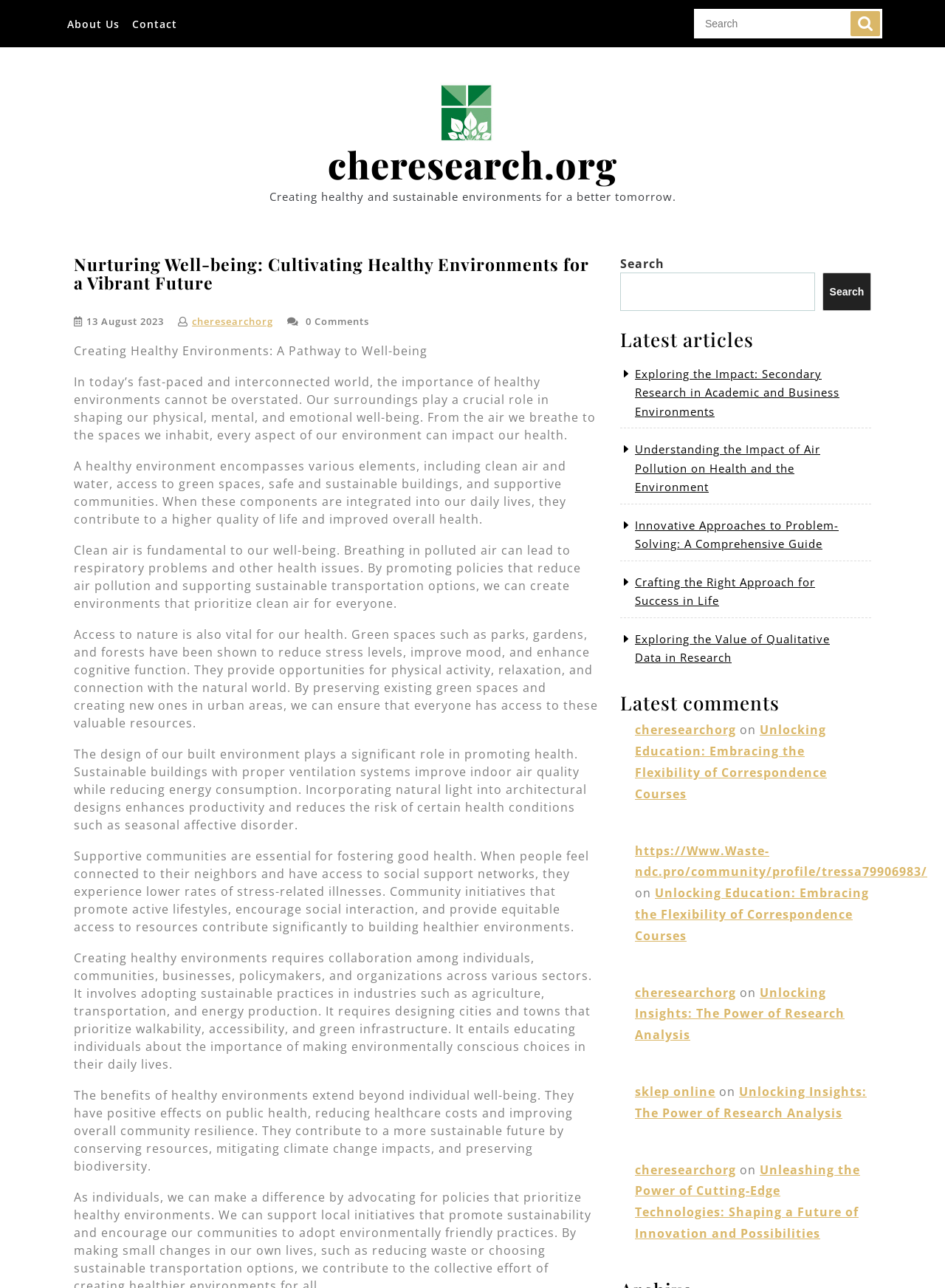Identify the bounding box for the element characterized by the following description: "parent_node: Search name="s" placeholder="Search"".

[0.734, 0.007, 0.934, 0.03]